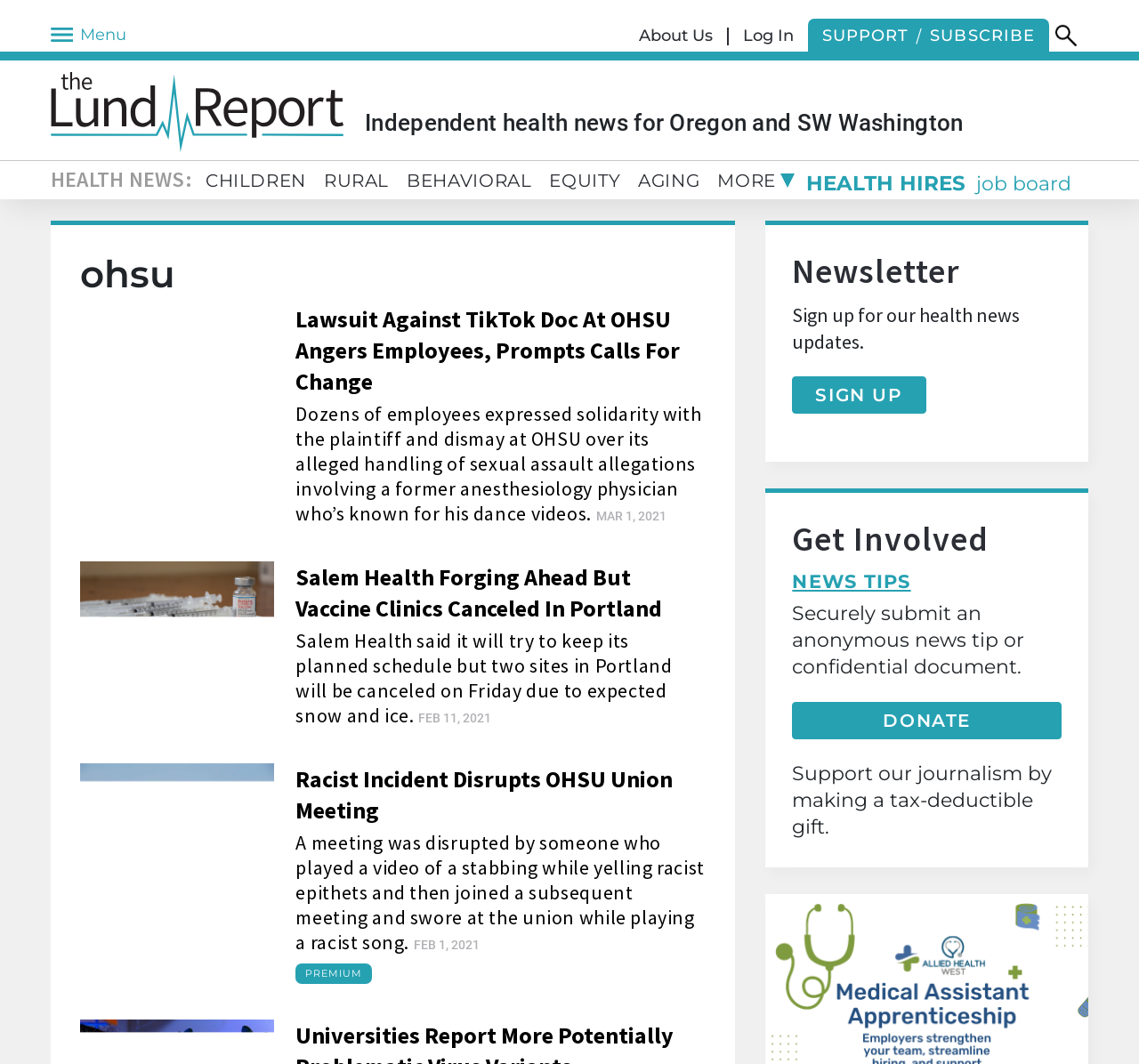Please determine the bounding box coordinates for the element with the description: "value="Apply"".

[0.932, 0.007, 0.955, 0.041]